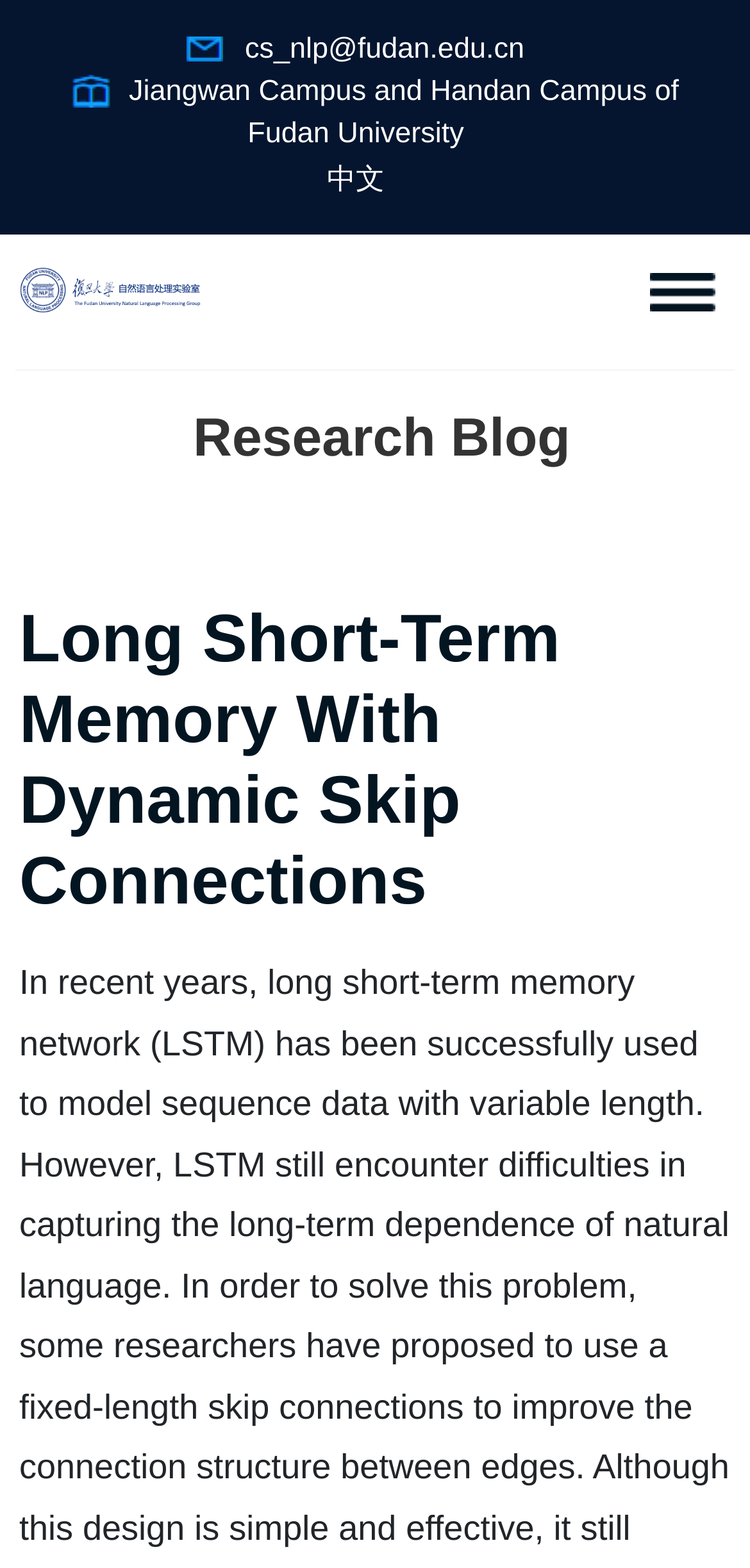Given the element description parent_node: 导航, predict the bounding box coordinates for the UI element in the webpage screenshot. The format should be (top-left x, top-left y, bottom-right x, bottom-right y), and the values should be between 0 and 1.

[0.867, 0.168, 0.954, 0.205]